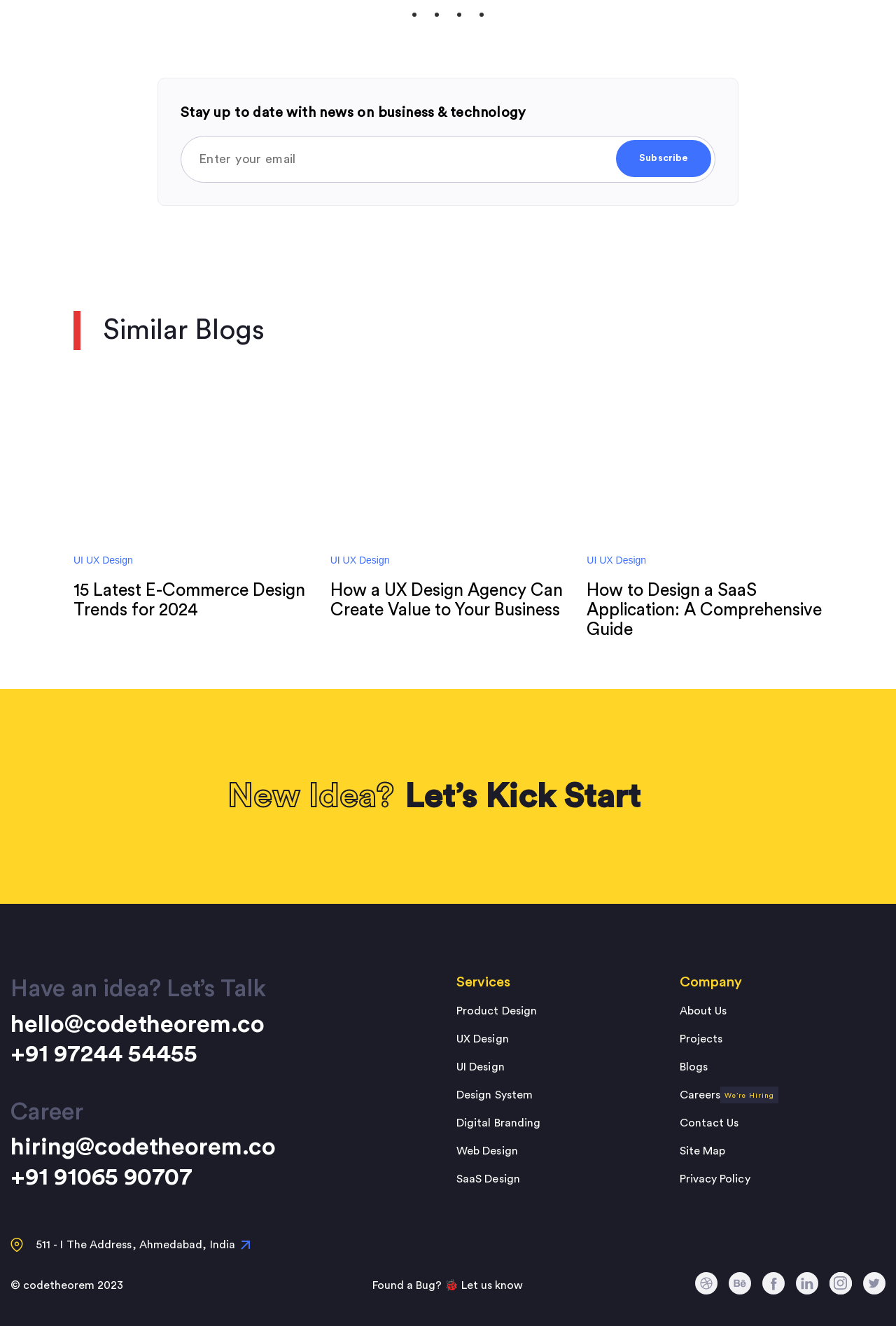Extract the bounding box coordinates for the described element: "+91 91065 90707". The coordinates should be represented as four float numbers between 0 and 1: [left, top, right, bottom].

[0.012, 0.878, 0.215, 0.896]